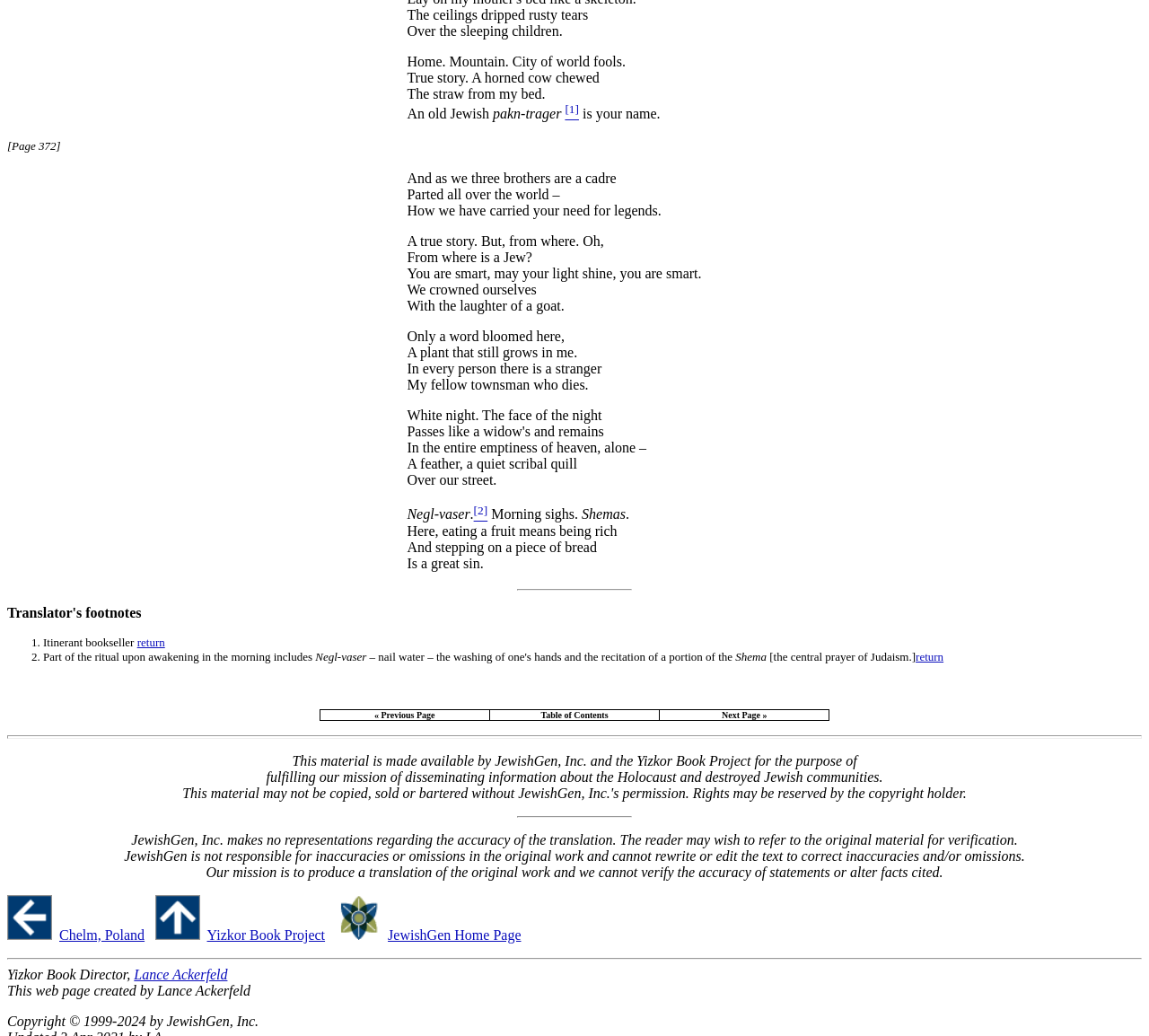Please indicate the bounding box coordinates for the clickable area to complete the following task: "Visit the Yizkor Book Project". The coordinates should be specified as four float numbers between 0 and 1, i.e., [left, top, right, bottom].

[0.18, 0.895, 0.283, 0.91]